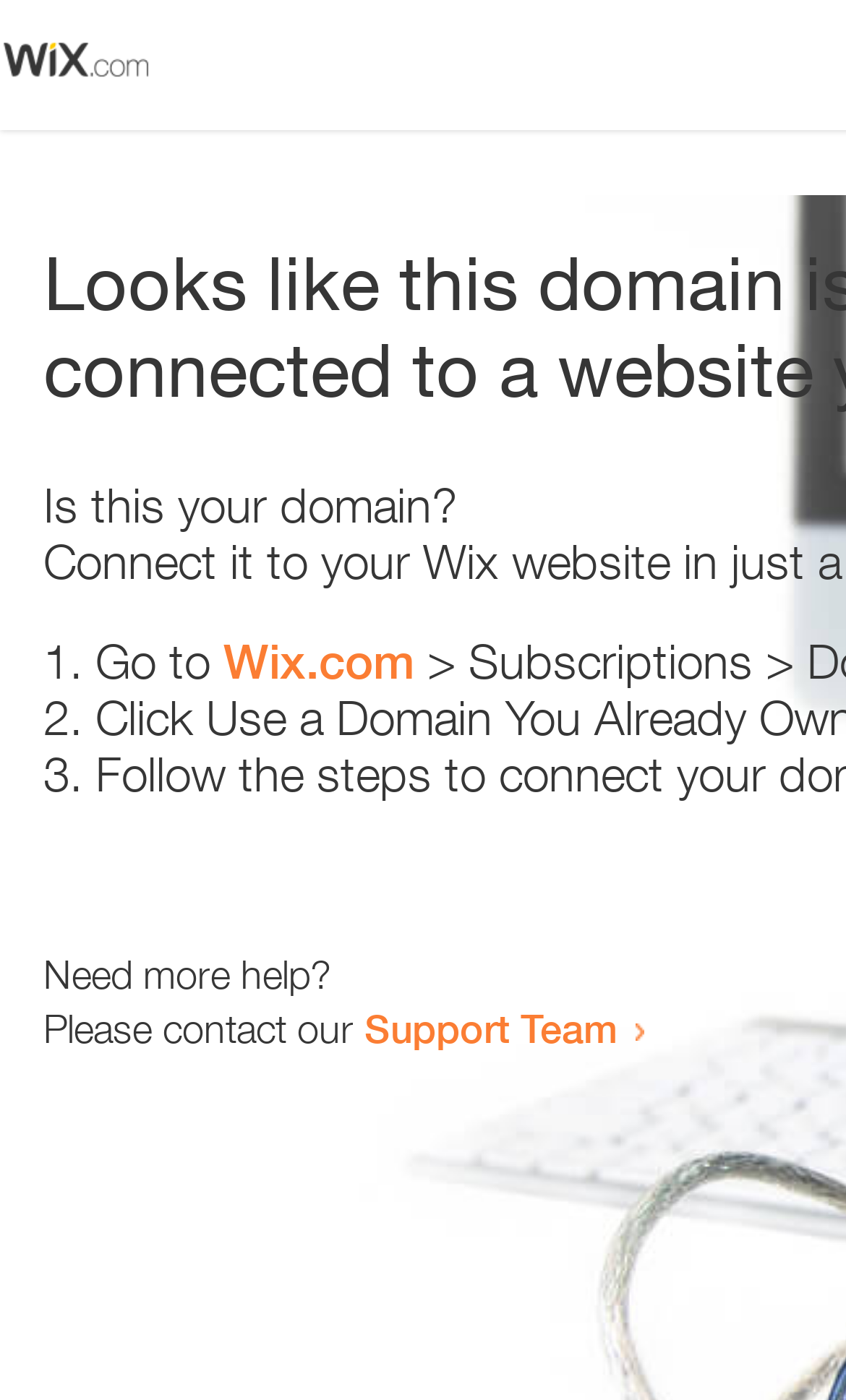Predict the bounding box for the UI component with the following description: "Wix.com".

[0.264, 0.452, 0.49, 0.493]